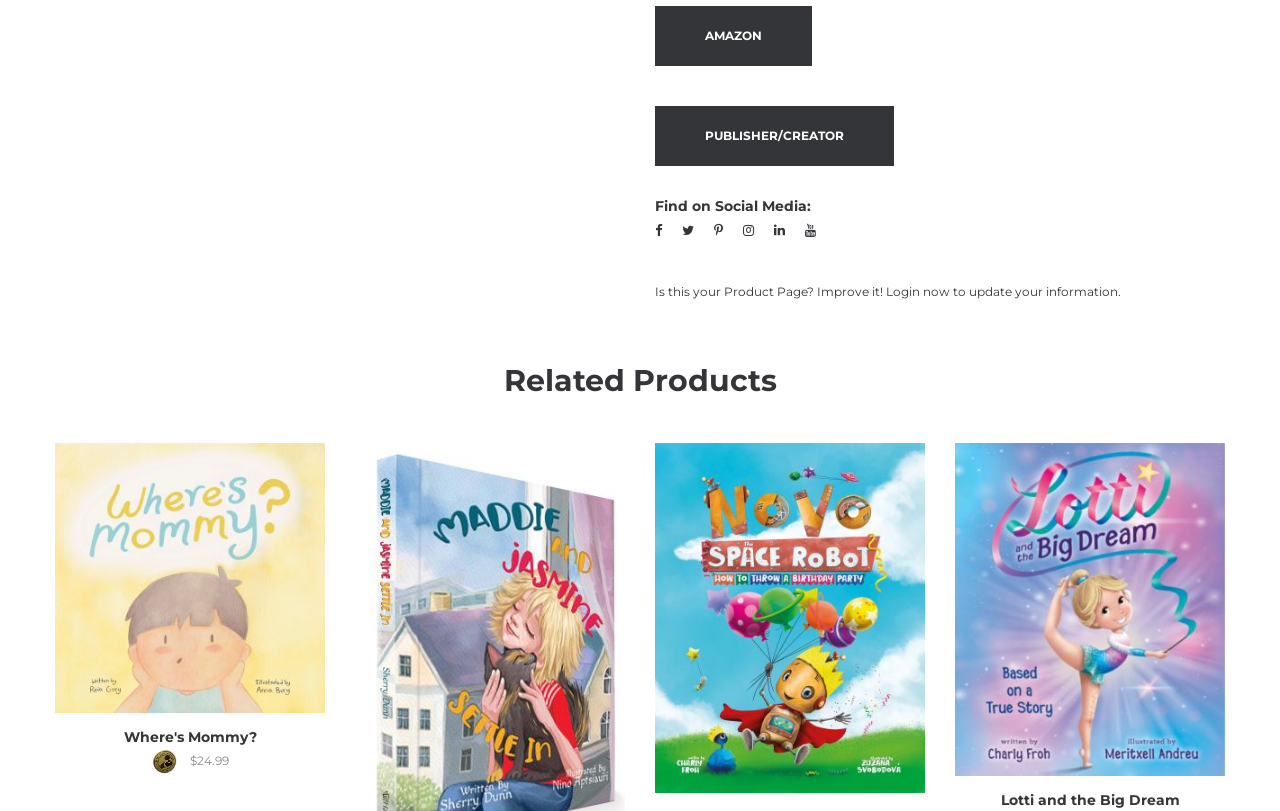Given the description Lotti and the Big Dream, predict the bounding box coordinates of the UI element. Ensure the coordinates are in the format (top-left x, top-left y, bottom-right x, bottom-right y) and all values are between 0 and 1.

[0.782, 0.975, 0.921, 0.998]